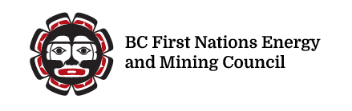Using the details from the image, please elaborate on the following question: What do the circular motif and colors likely symbolize?

The circular motif surrounding the traditional mask likely symbolizes community and unity, while the bold black, red, and white colors reinforce the cultural significance of the logo.